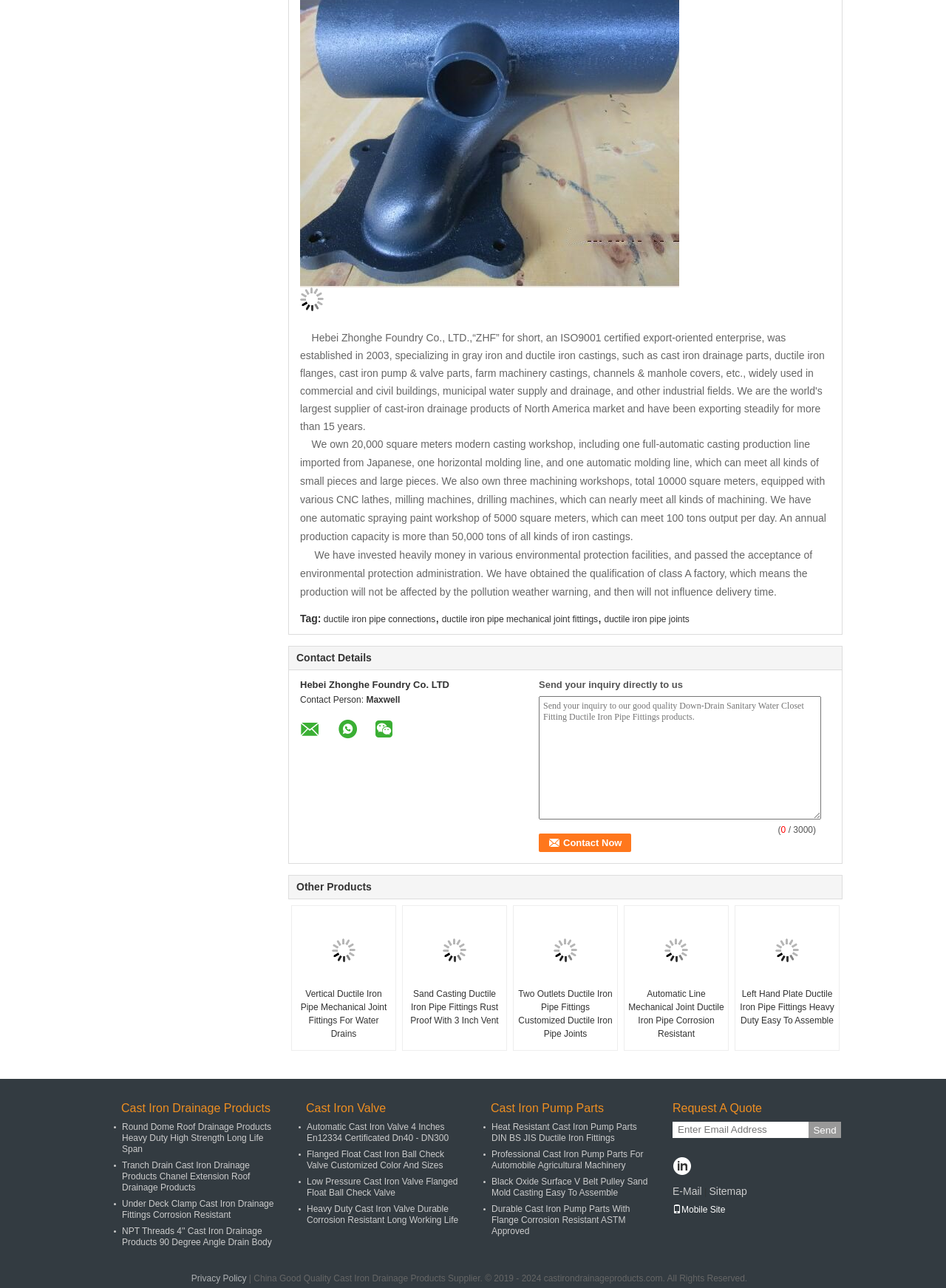Kindly respond to the following question with a single word or a brief phrase: 
How many production lines does the company have?

One full-automatic casting production line